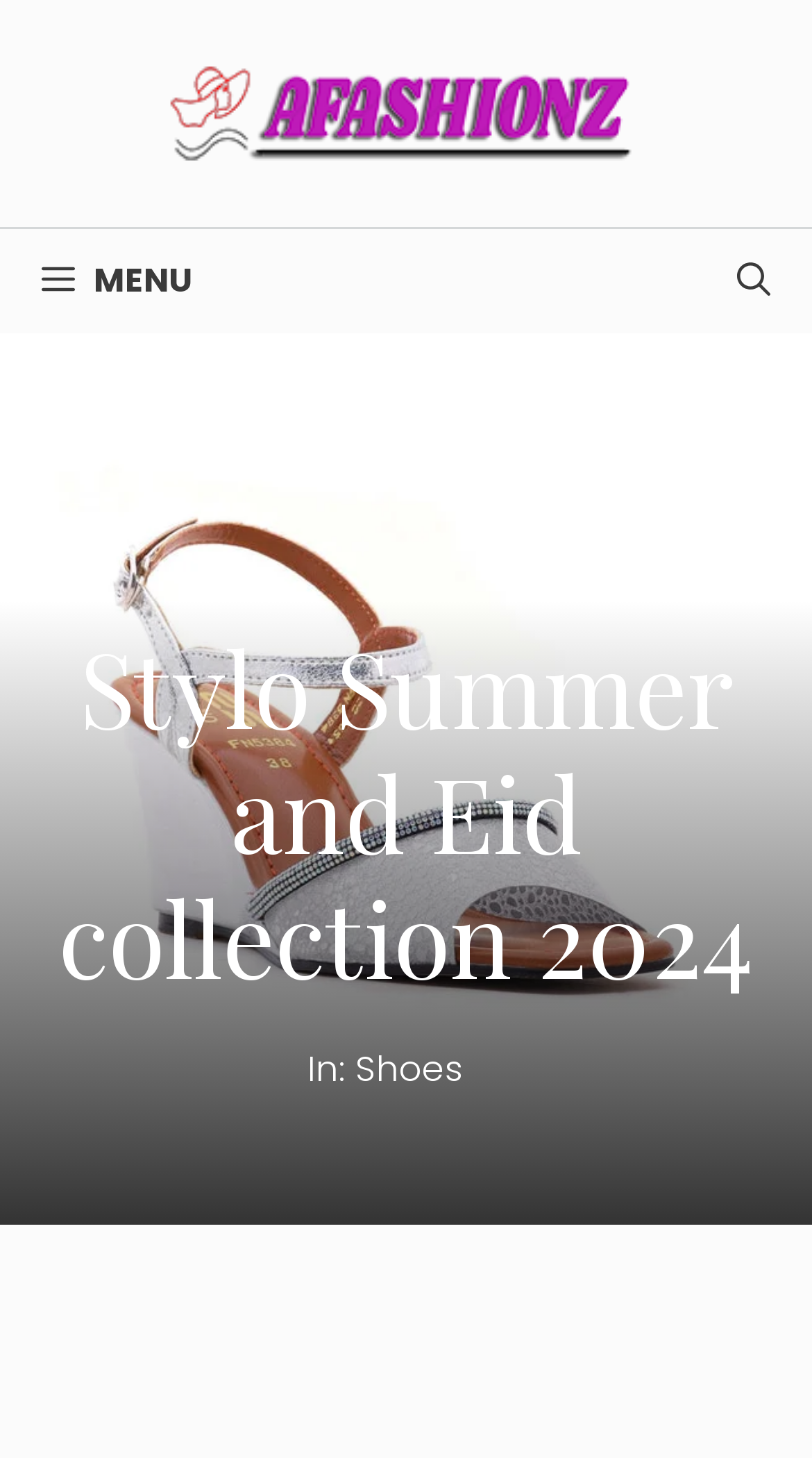Please identify the webpage's heading and generate its text content.

Stylo Summer and Eid collection 2024